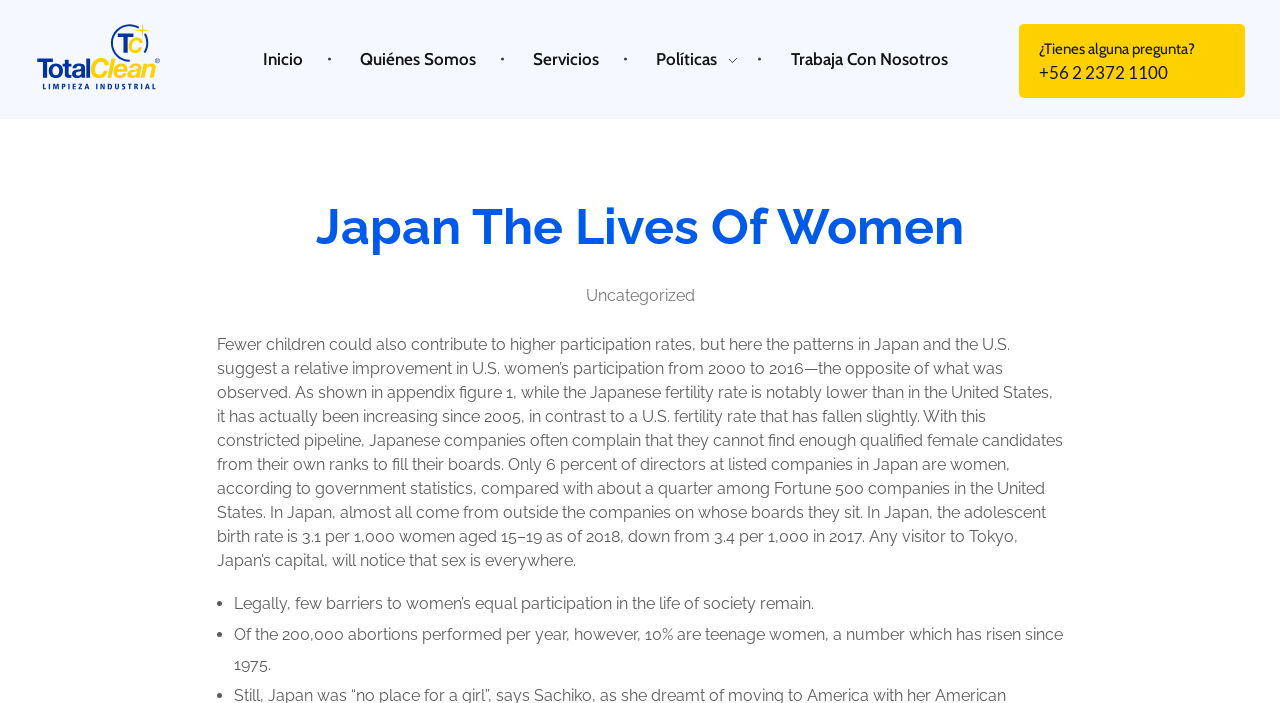Using the information shown in the image, answer the question with as much detail as possible: What proportion of women on Japanese company boards come from outside the company?

According to the text, 'In Japan, almost all come from outside the companies on whose boards they sit.' This information is provided in the paragraph that discusses women's participation in the workforce in Japan.